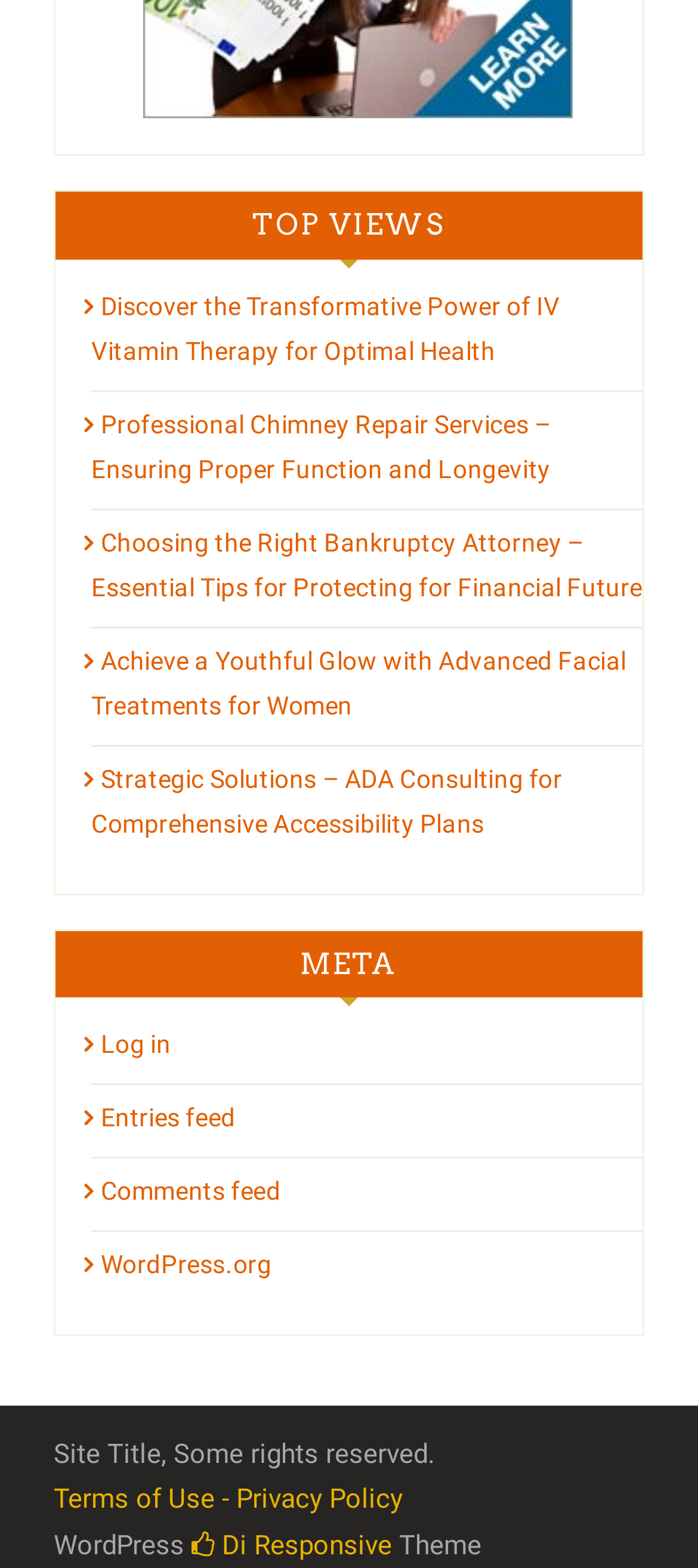Please specify the bounding box coordinates of the clickable region to carry out the following instruction: "Log in to the website". The coordinates should be four float numbers between 0 and 1, in the format [left, top, right, bottom].

[0.131, 0.657, 0.245, 0.675]